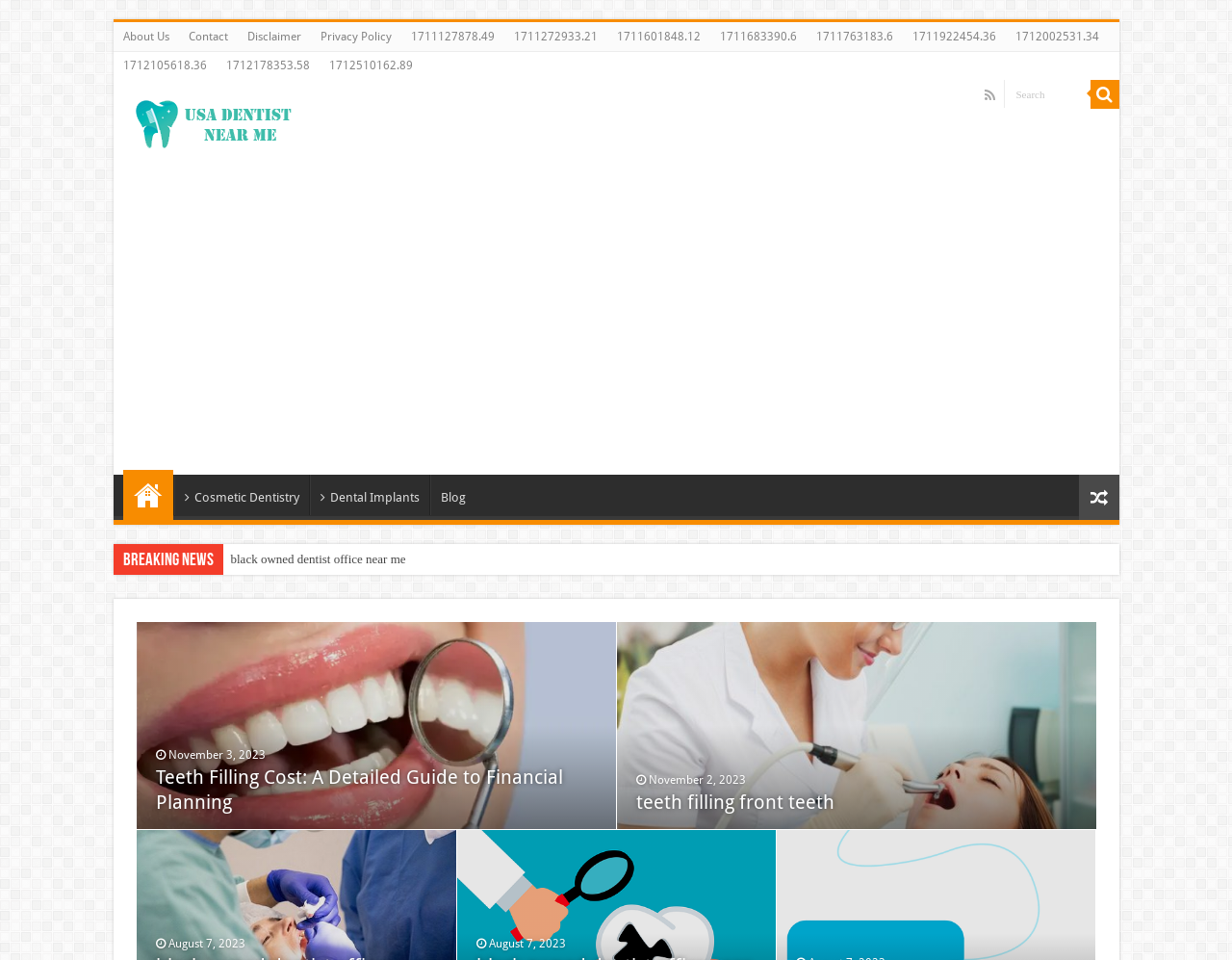Please identify the bounding box coordinates of the element I should click to complete this instruction: 'Learn about teeth filling cost'. The coordinates should be given as four float numbers between 0 and 1, like this: [left, top, right, bottom].

[0.126, 0.796, 0.484, 0.849]